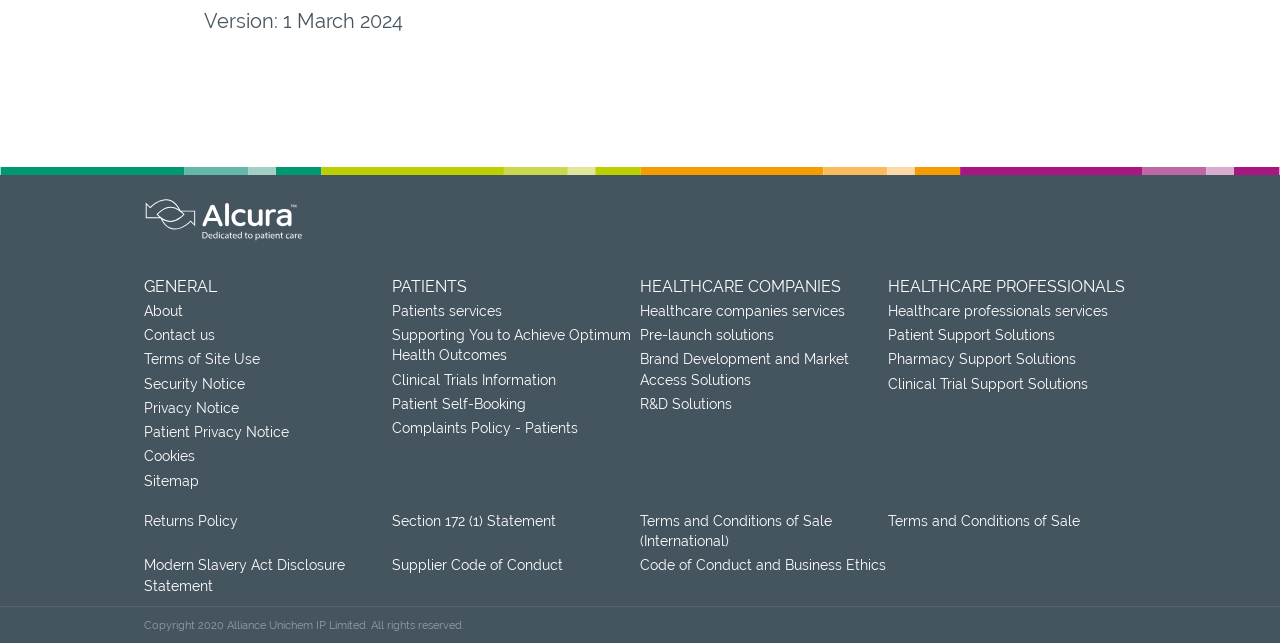Please specify the bounding box coordinates of the clickable region necessary for completing the following instruction: "Learn about Chamberlain garage door opener services". The coordinates must consist of four float numbers between 0 and 1, i.e., [left, top, right, bottom].

None